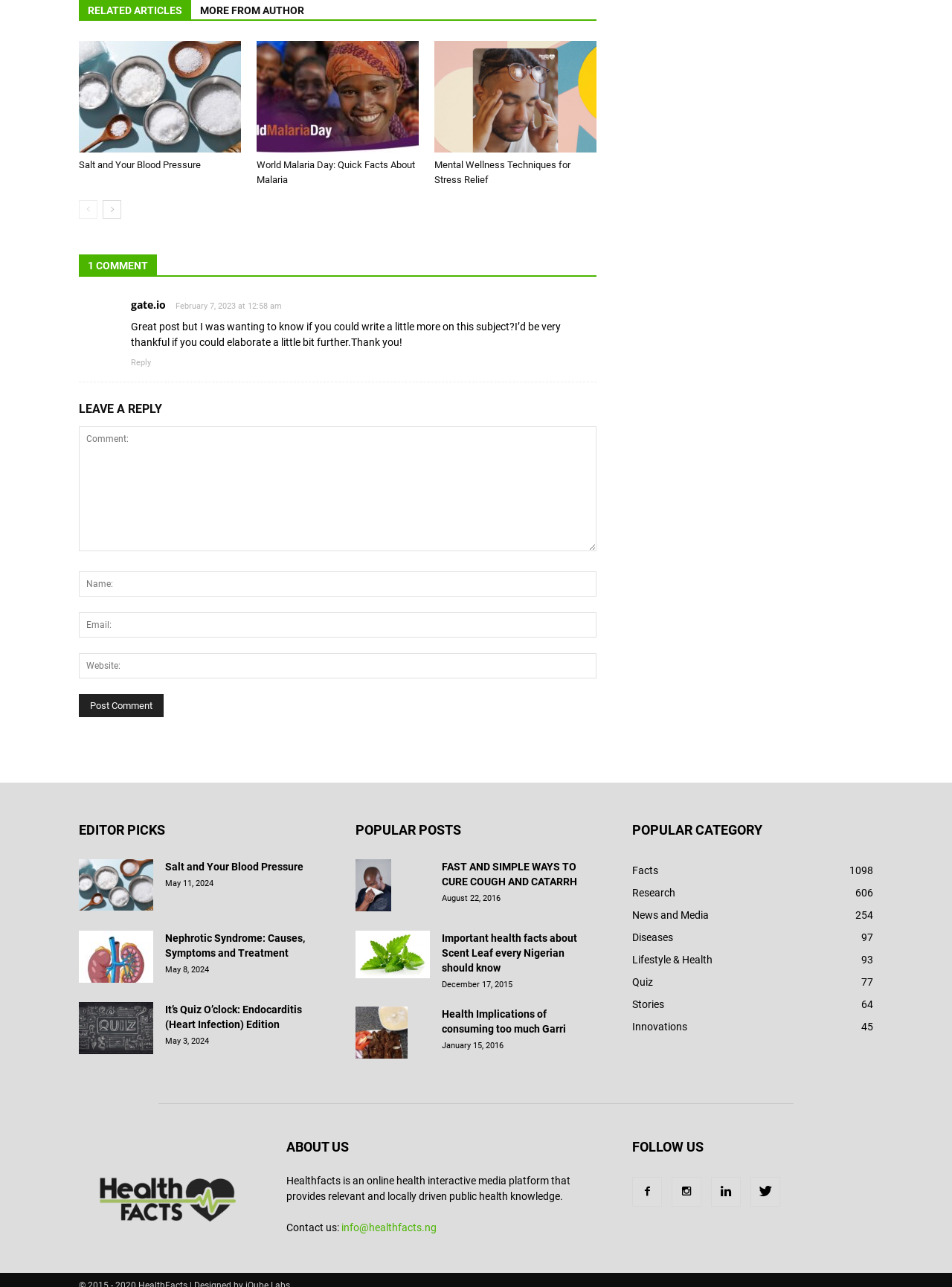How many comments are there on the current article?
Provide a well-explained and detailed answer to the question.

I found the answer by looking at the heading '1 COMMENT' and the comment text 'Great post but I was wanting to know if you could write a little more on this subject?I’d be very thankful if you could elaborate a little bit further.Thank you!'.